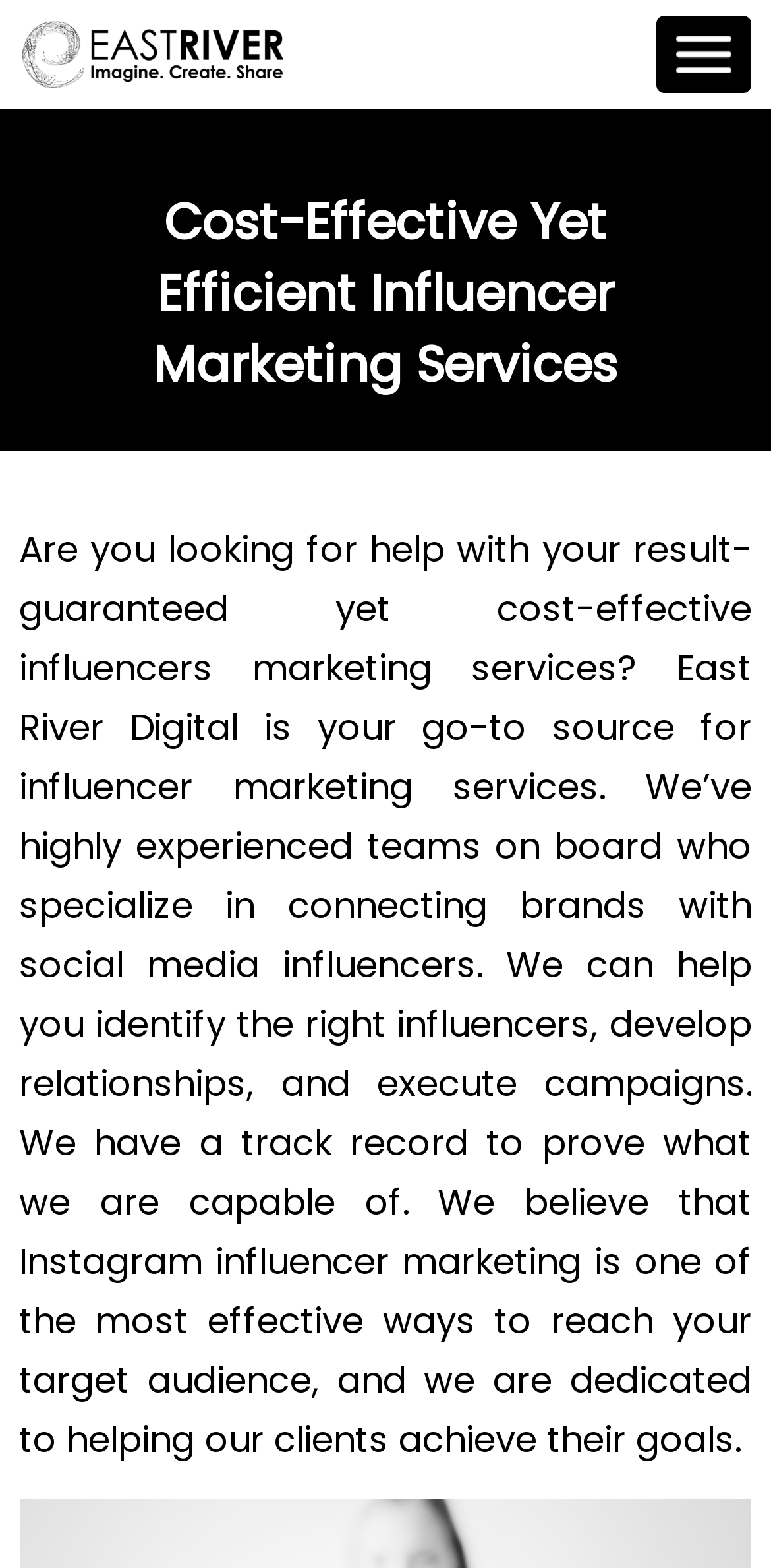Please find and generate the text of the main header of the webpage.

Cost-Effective Yet Efficient Influencer Marketing Services